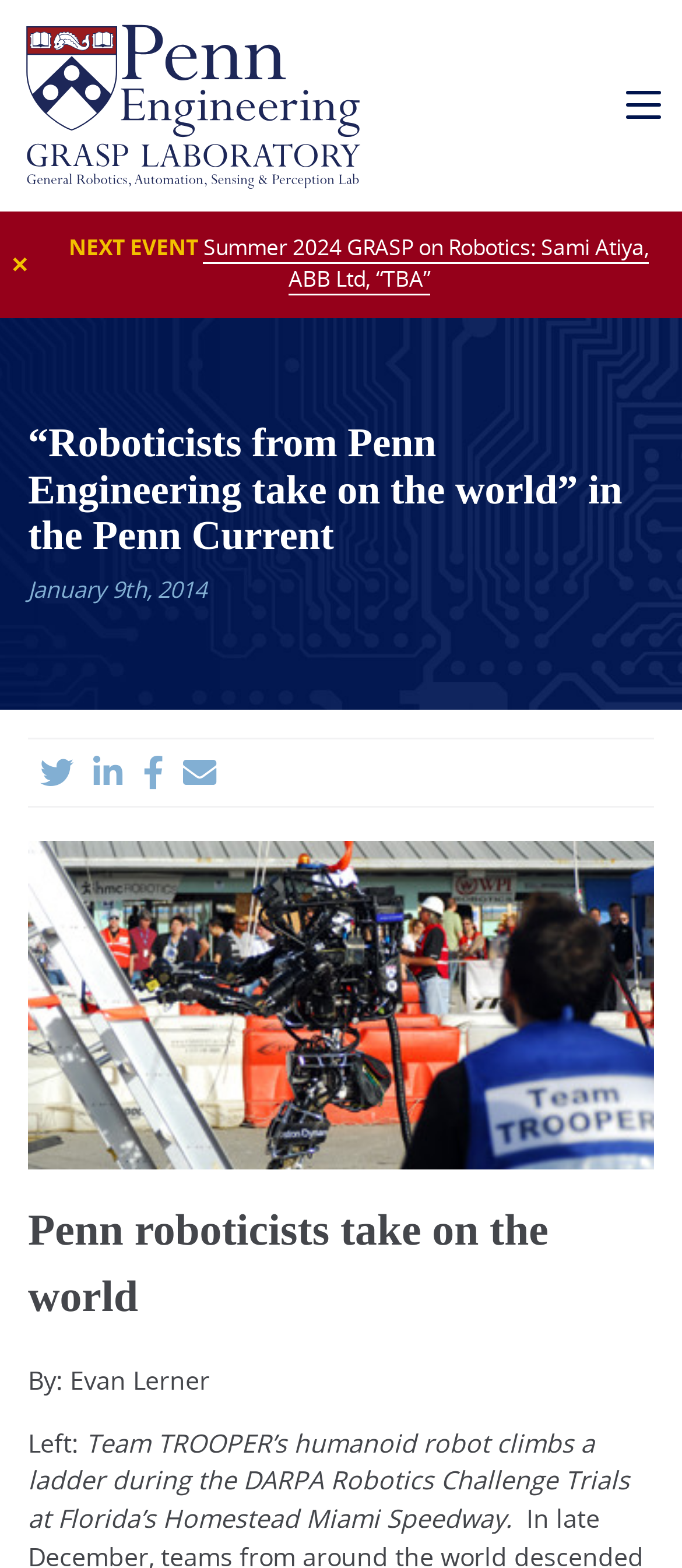Locate the bounding box coordinates of the clickable element to fulfill the following instruction: "Read the next event". Provide the coordinates as four float numbers between 0 and 1 in the format [left, top, right, bottom].

[0.101, 0.148, 0.291, 0.167]